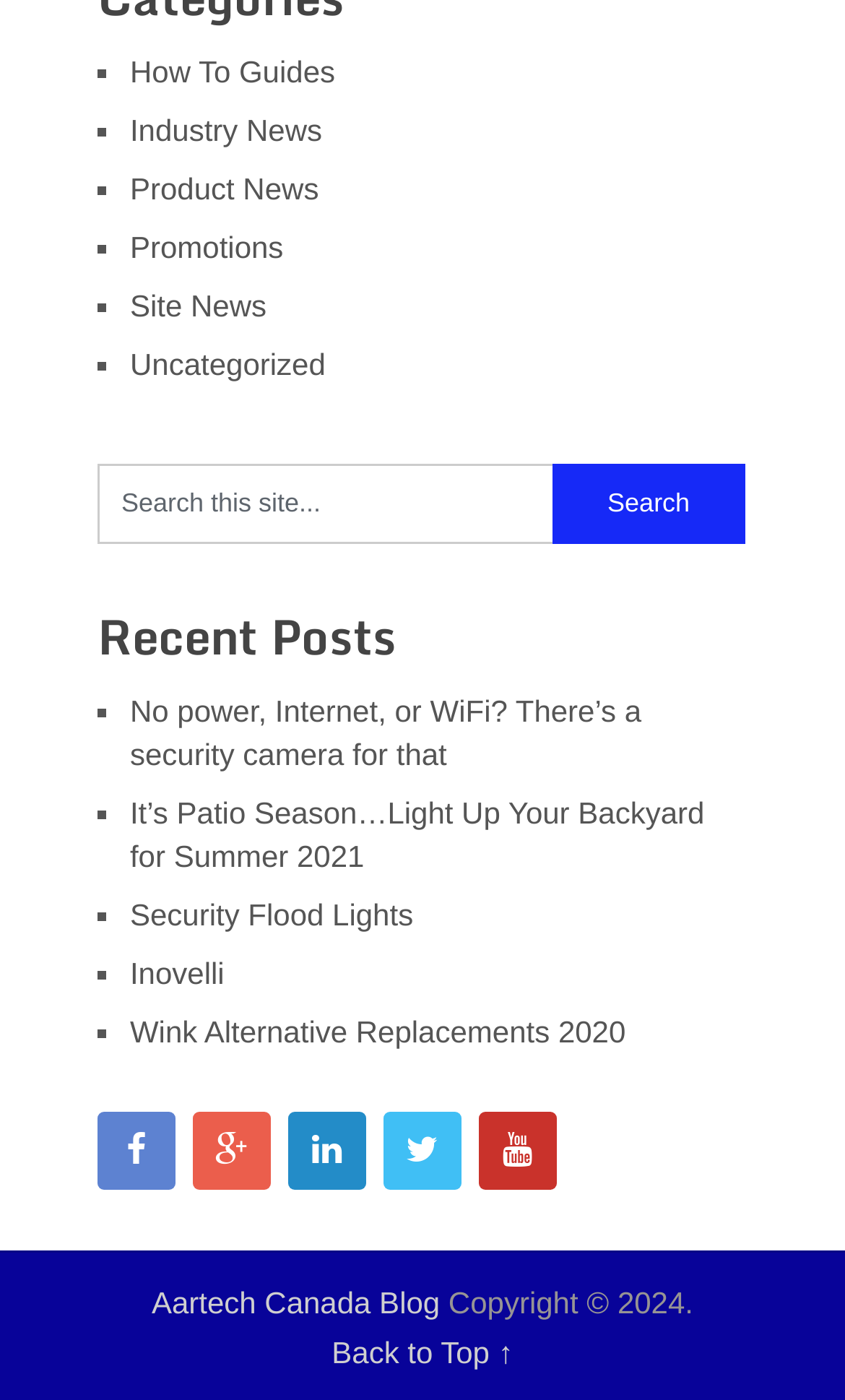Specify the bounding box coordinates (top-left x, top-left y, bottom-right x, bottom-right y) of the UI element in the screenshot that matches this description: Uncategorized

[0.154, 0.247, 0.385, 0.272]